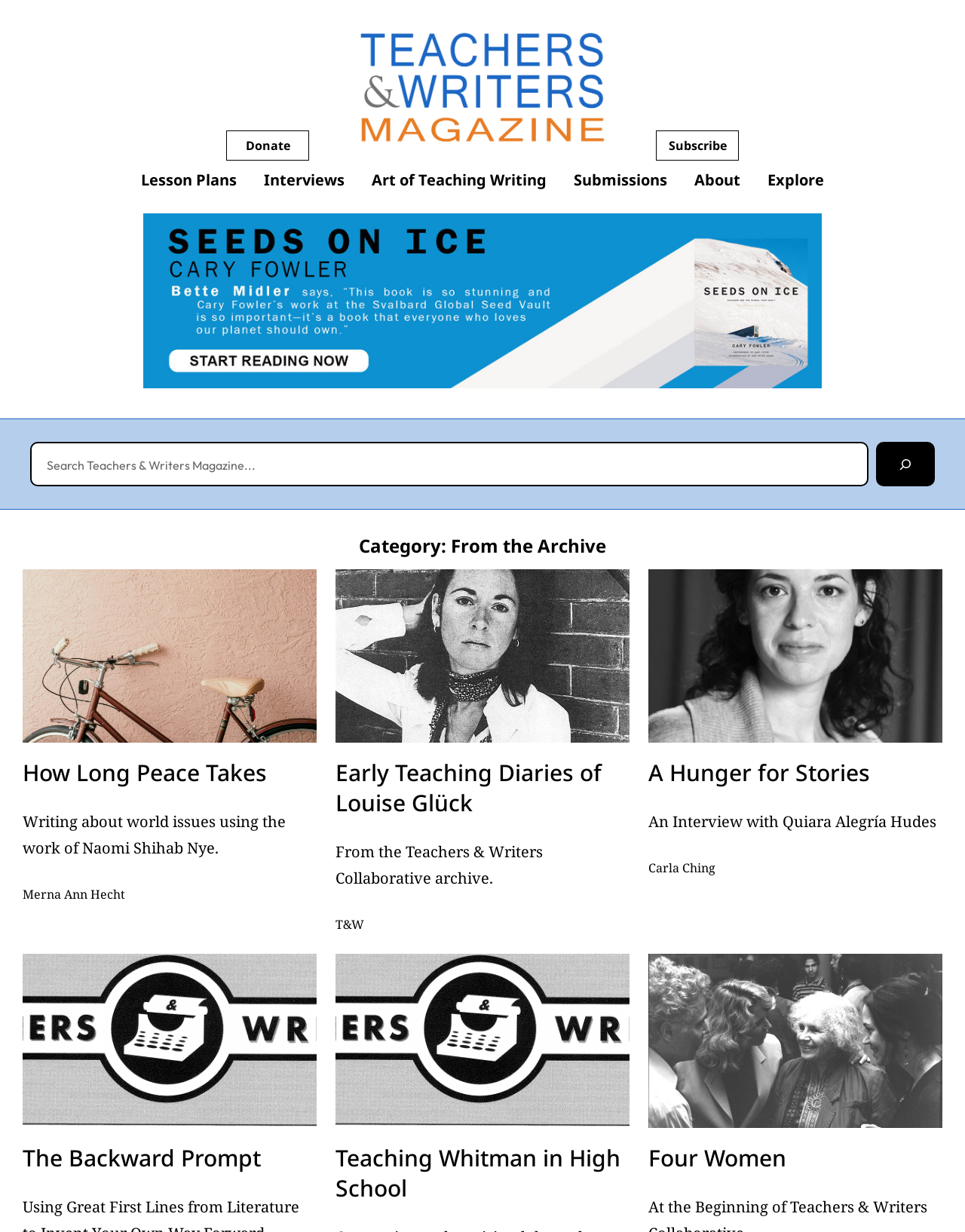Answer the question with a brief word or phrase:
What is the category of the articles?

From the Archive